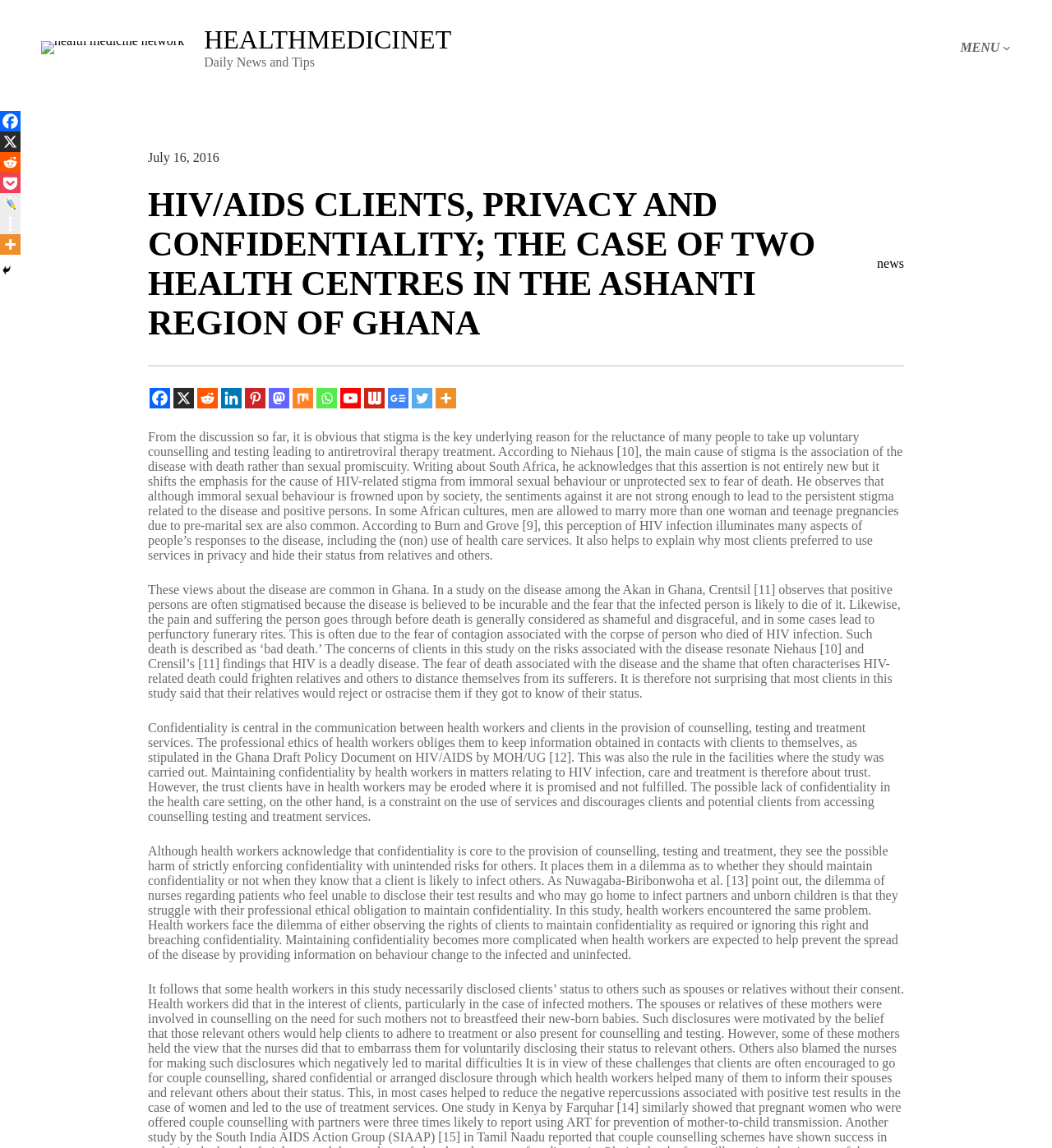Identify the bounding box coordinates of the clickable region necessary to fulfill the following instruction: "Click on Course Catalogue". The bounding box coordinates should be four float numbers between 0 and 1, i.e., [left, top, right, bottom].

None